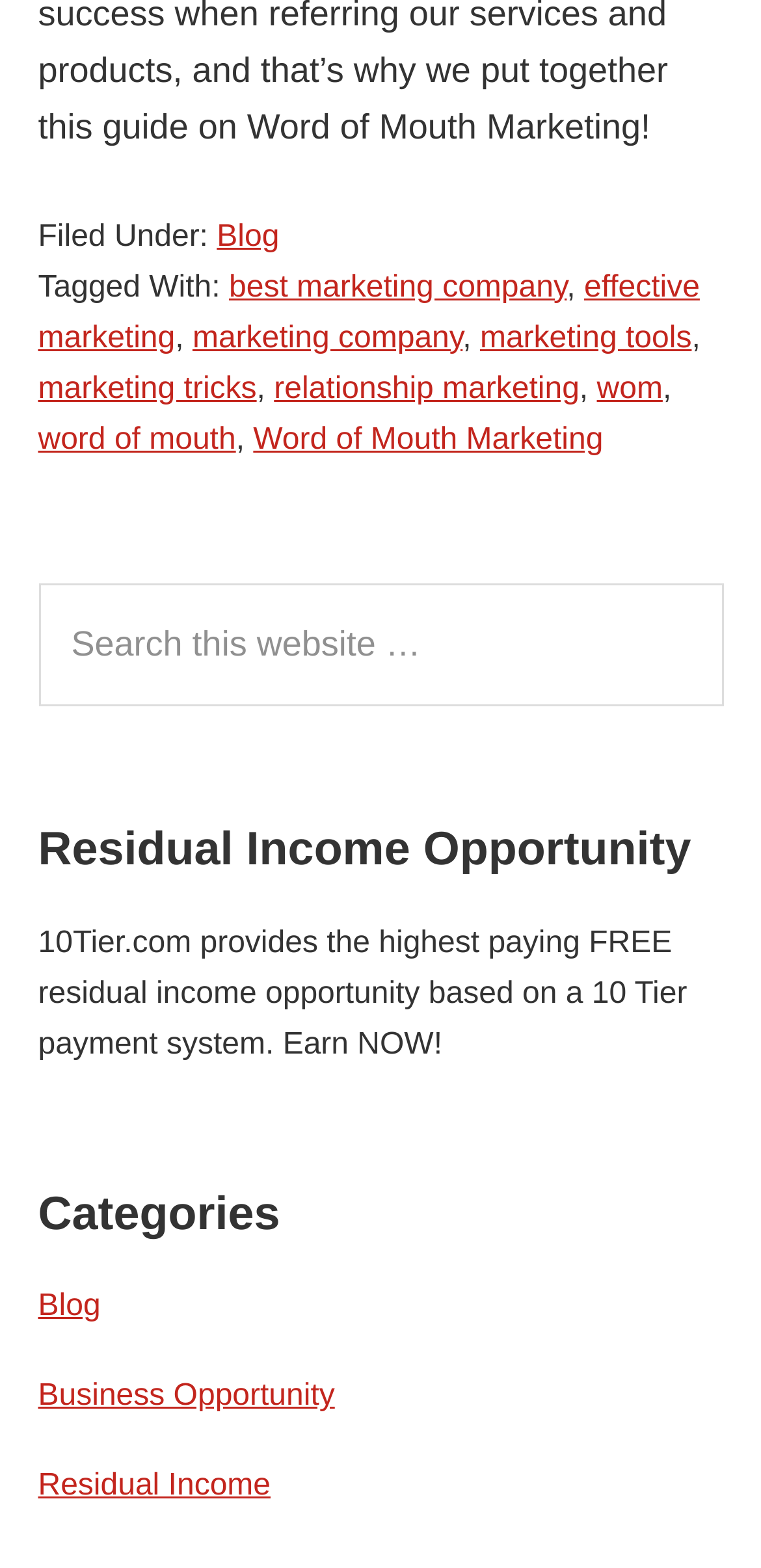Using the element description provided, determine the bounding box coordinates in the format (top-left x, top-left y, bottom-right x, bottom-right y). Ensure that all values are floating point numbers between 0 and 1. Element description: marketing tricks

[0.05, 0.237, 0.337, 0.258]